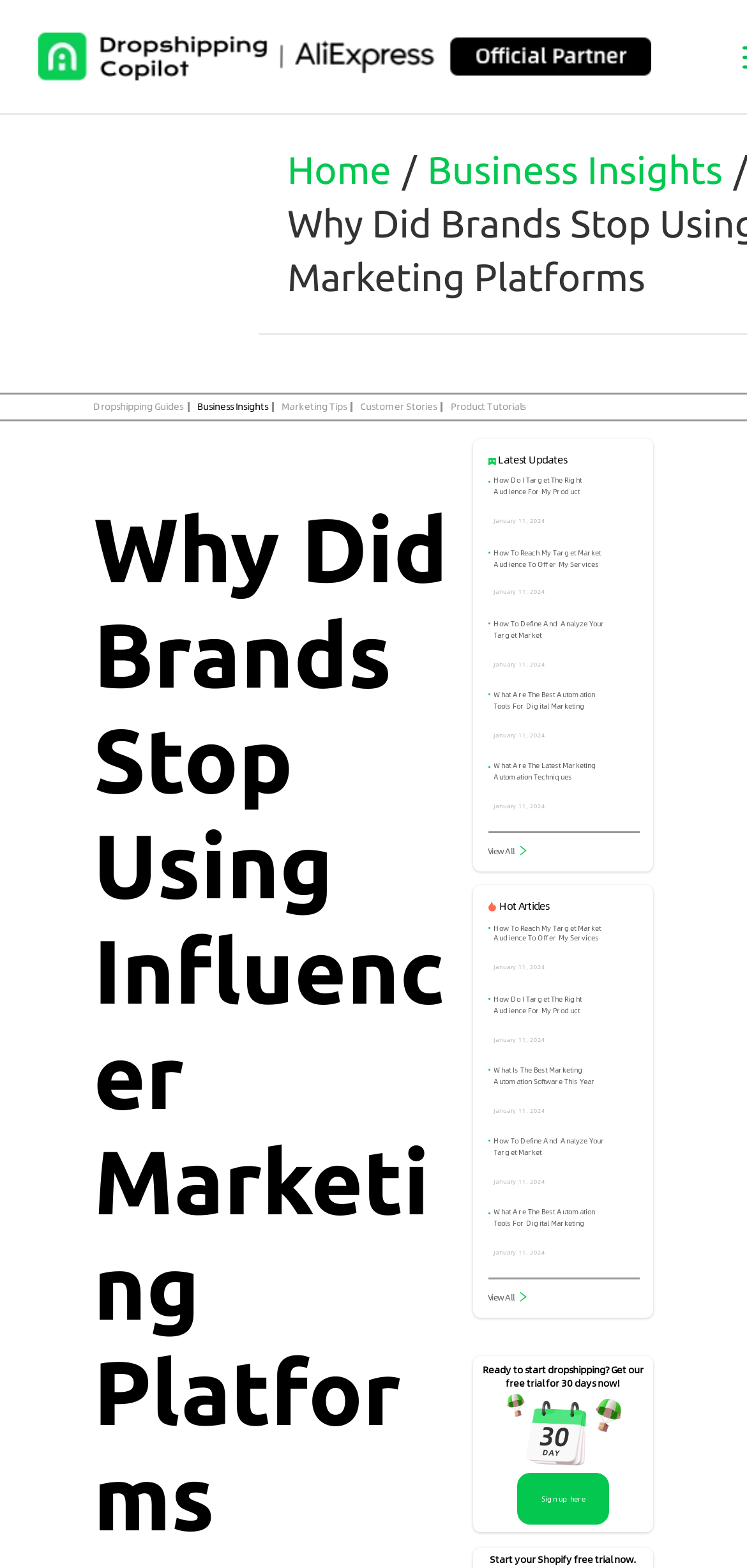From the given element description: "Home", find the bounding box for the UI element. Provide the coordinates as four float numbers between 0 and 1, in the order [left, top, right, bottom].

[0.385, 0.095, 0.524, 0.122]